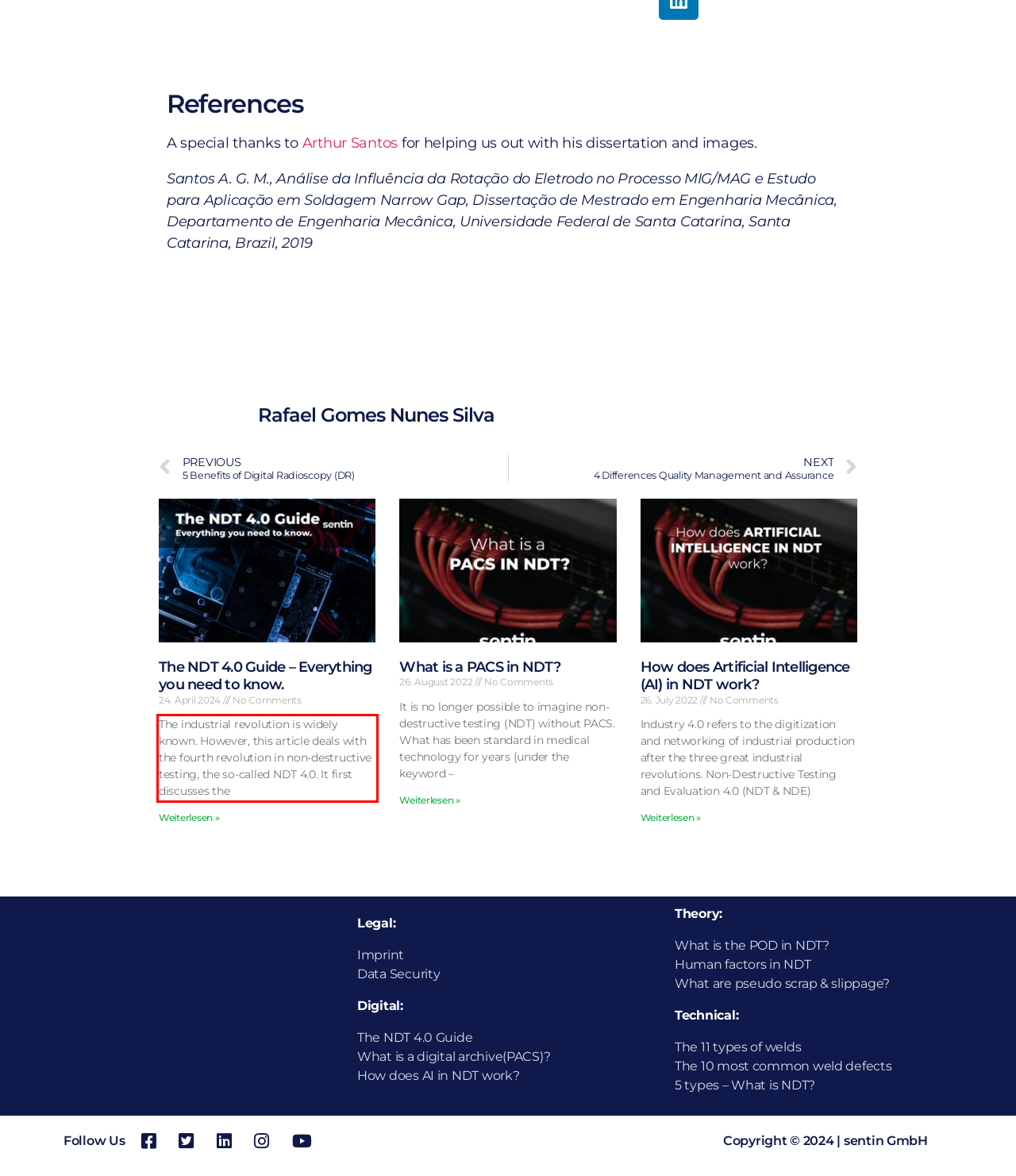You are given a screenshot of a webpage with a UI element highlighted by a red bounding box. Please perform OCR on the text content within this red bounding box.

The industrial revolution is widely known. However, this article deals with the fourth revolution in non-destructive testing, the so-called NDT 4.0. It first discusses the